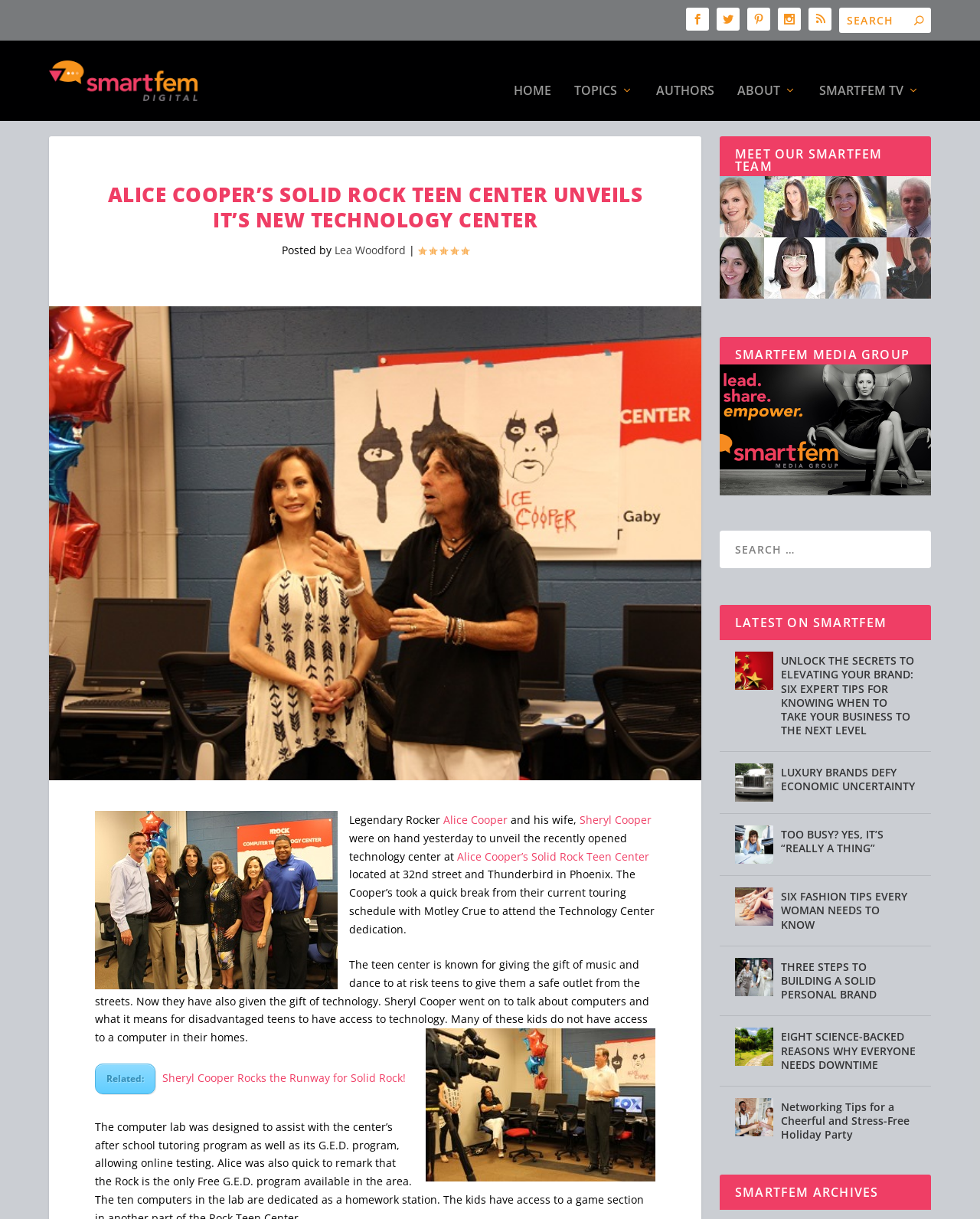Give a concise answer using one word or a phrase to the following question:
Who is the wife of Alice Cooper?

Sheryl Cooper